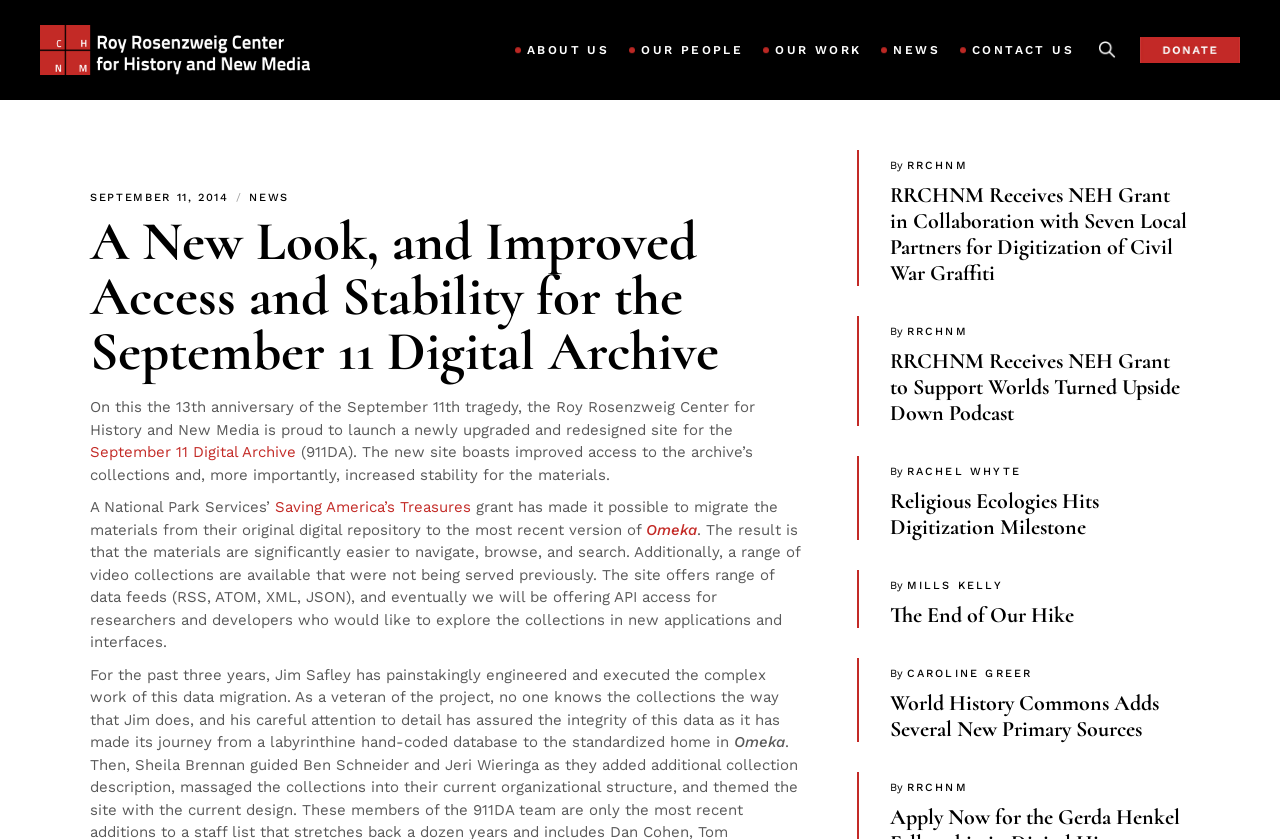Please determine the bounding box coordinates of the element's region to click for the following instruction: "Read the blog on Education".

None